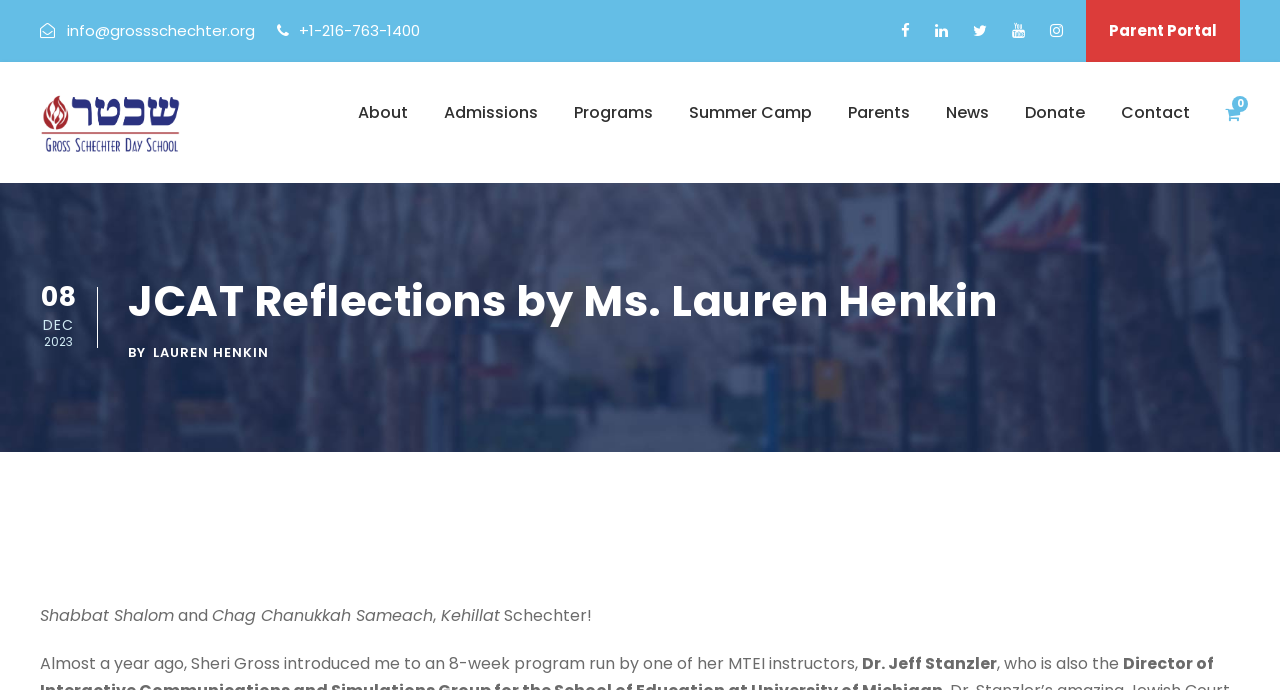Using the information in the image, could you please answer the following question in detail:
What is the date mentioned in the webpage?

I found the date by looking at the StaticText elements with IDs 466, 467, and 468, which contain the day, month, and year respectively. The date is '08 DEC 2023'.